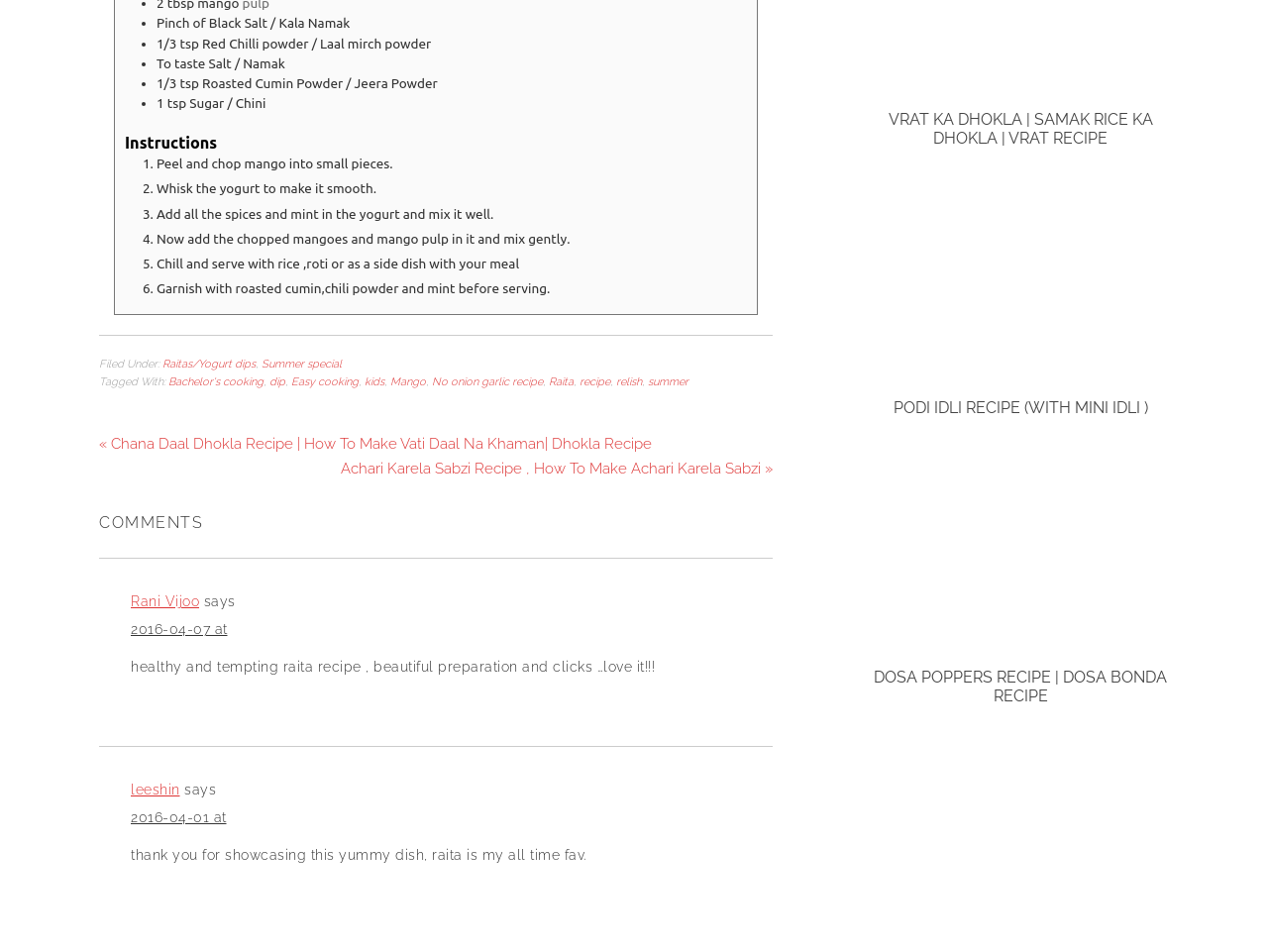Give a concise answer using one word or a phrase to the following question:
What is the recipe name?

Mango Raita